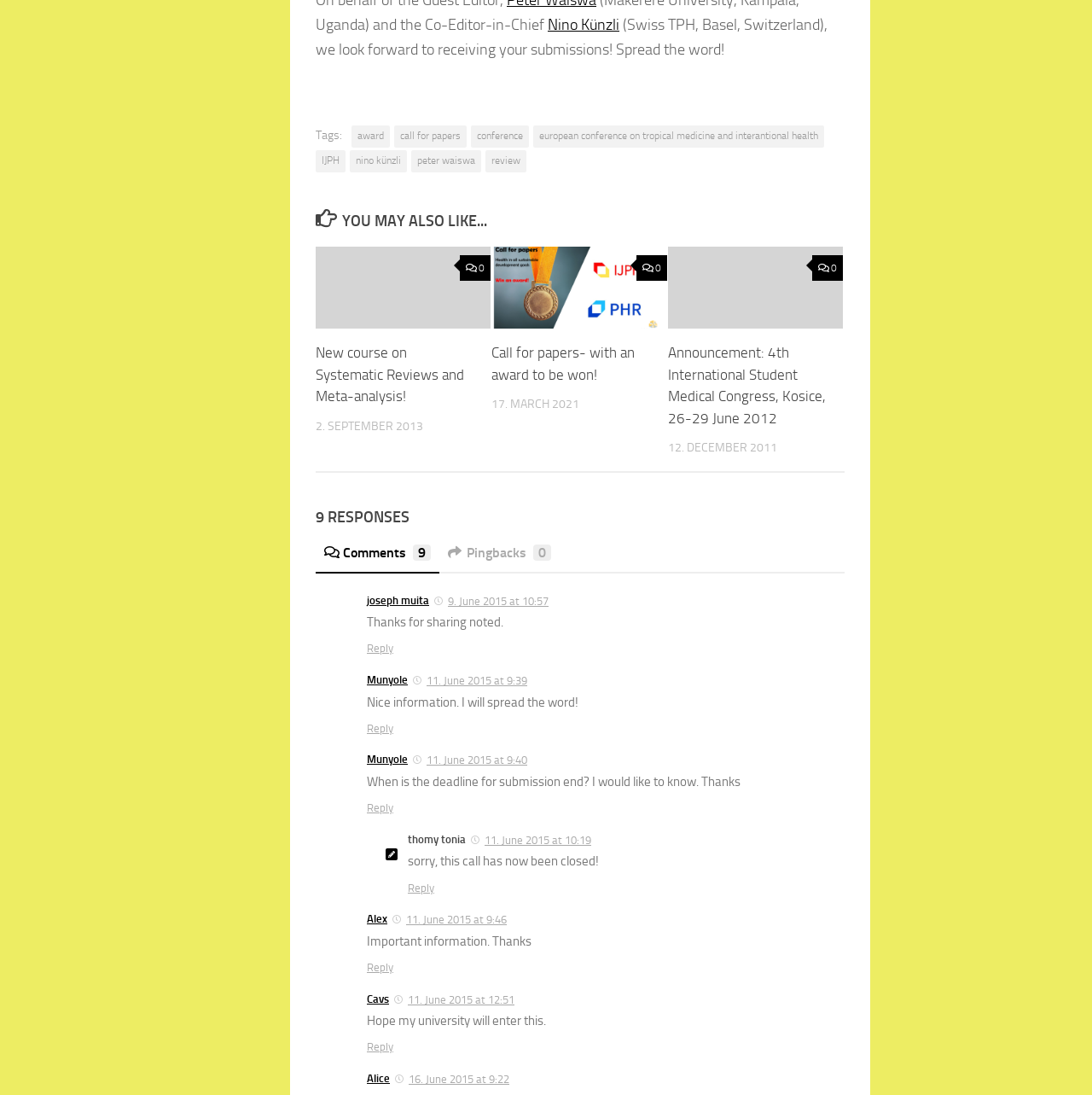What is the date of the second response?
Please interpret the details in the image and answer the question thoroughly.

I found the answer by looking at the response section, where I saw a link with the text '11. June 2015 at 9:39' which is located below the second response. This suggests that the date of the second response is '11. June 2015 at 9:39'.